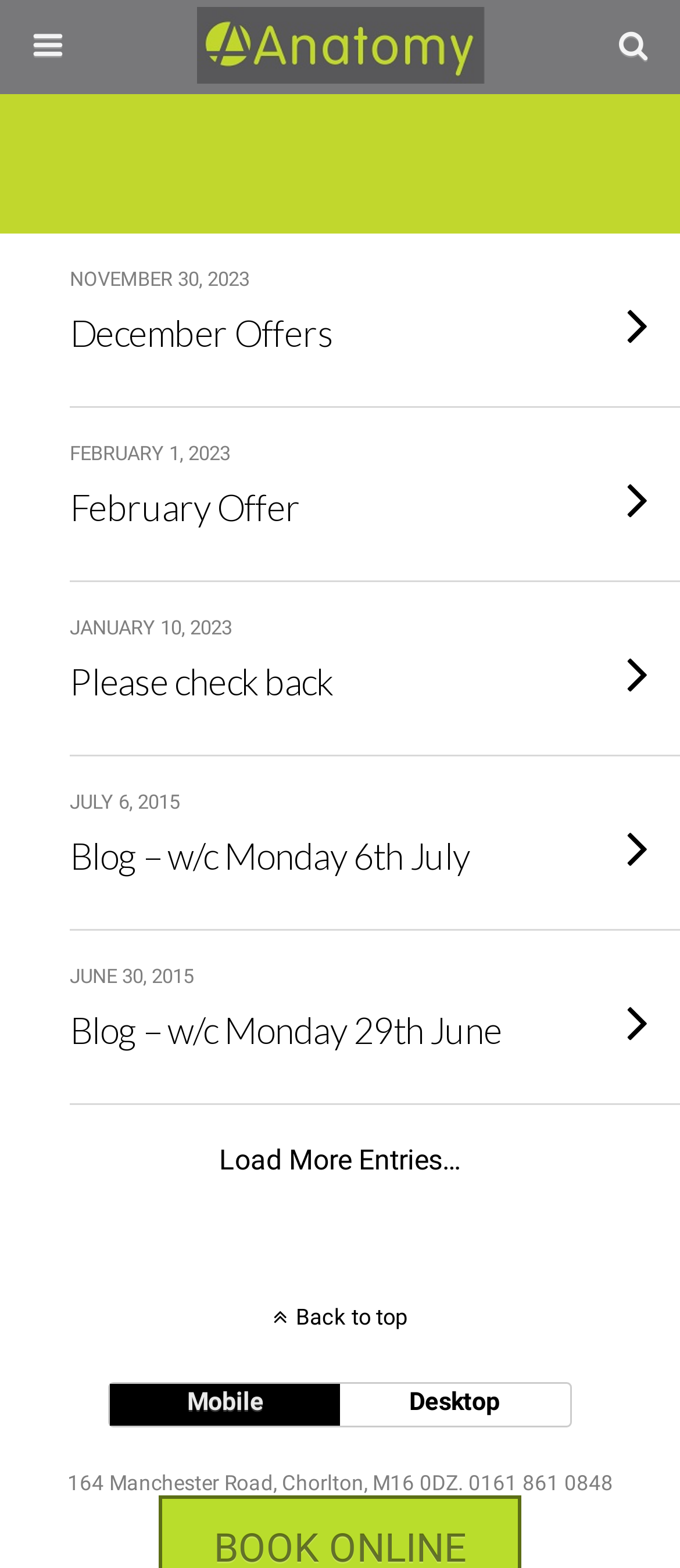Pinpoint the bounding box coordinates of the clickable area necessary to execute the following instruction: "Search this website". The coordinates should be given as four float numbers between 0 and 1, namely [left, top, right, bottom].

[0.056, 0.066, 0.759, 0.093]